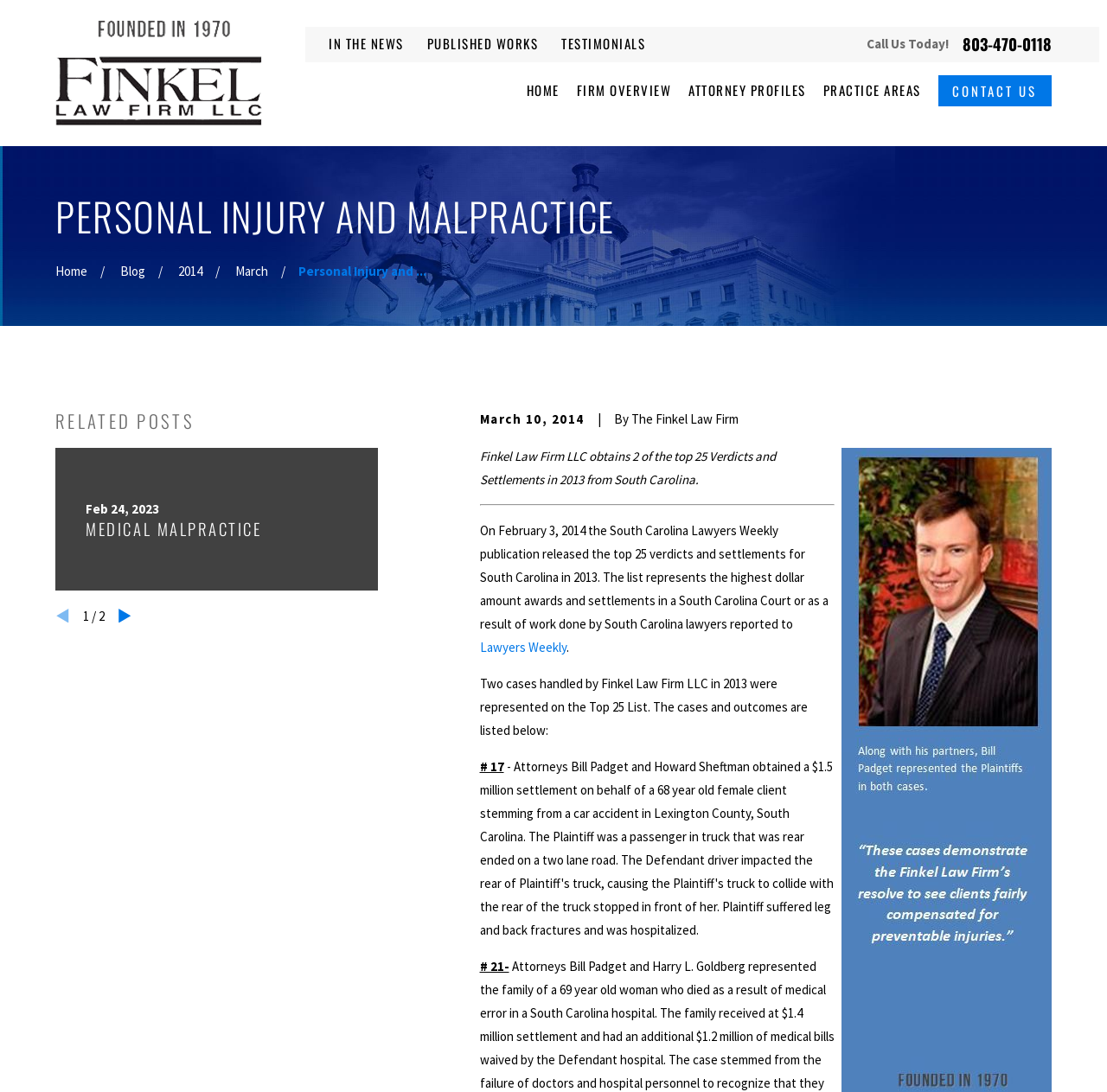Locate the bounding box coordinates of the clickable region necessary to complete the following instruction: "Click on Home". Provide the coordinates in the format of four float numbers between 0 and 1, i.e., [left, top, right, bottom].

[0.05, 0.0, 0.237, 0.134]